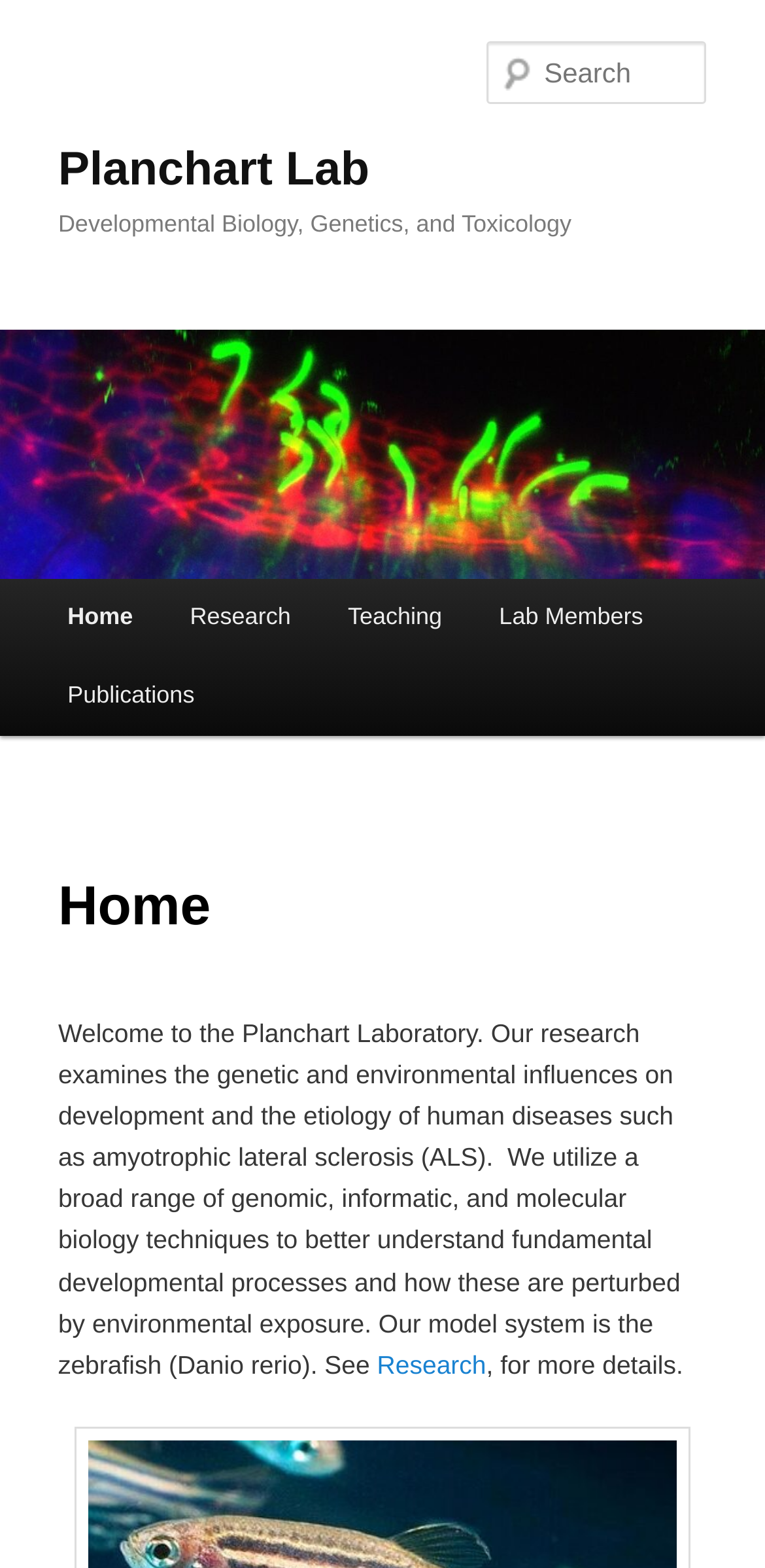Please give a succinct answer to the question in one word or phrase:
What is the purpose of the search textbox?

To search the website